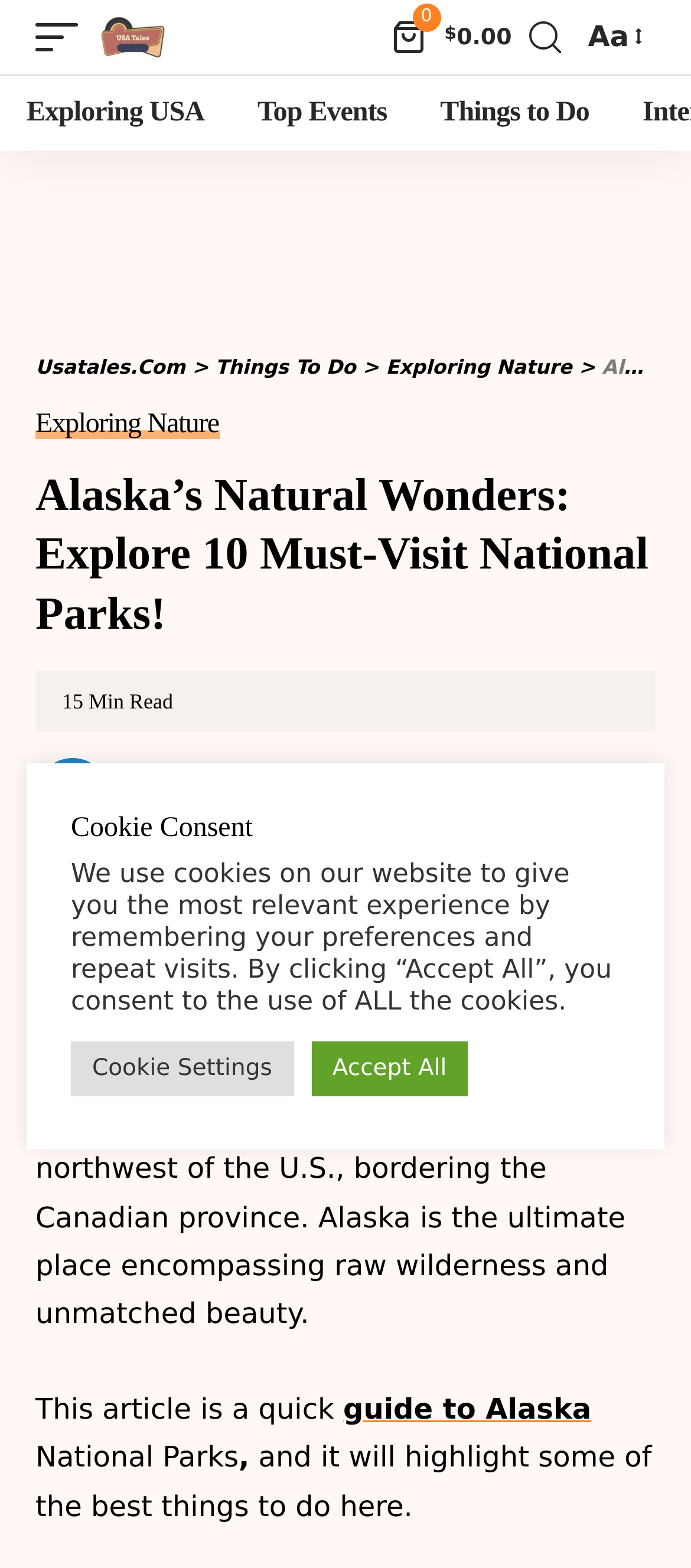Please locate the bounding box coordinates of the element that should be clicked to complete the given instruction: "explore Exploring USA".

[0.0, 0.049, 0.334, 0.096]